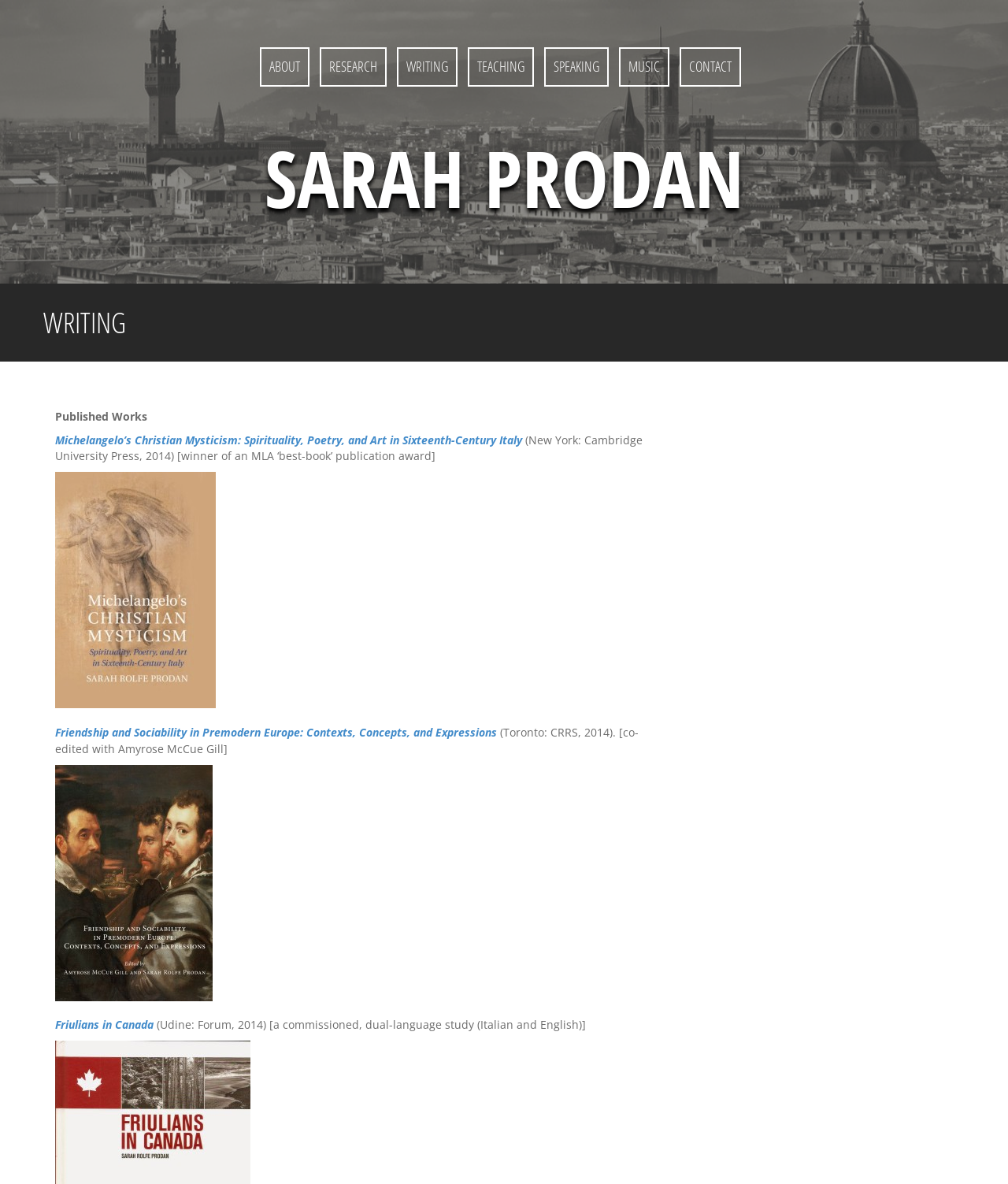Bounding box coordinates are given in the format (top-left x, top-left y, bottom-right x, bottom-right y). All values should be floating point numbers between 0 and 1. Provide the bounding box coordinate for the UI element described as: Multimedia

None